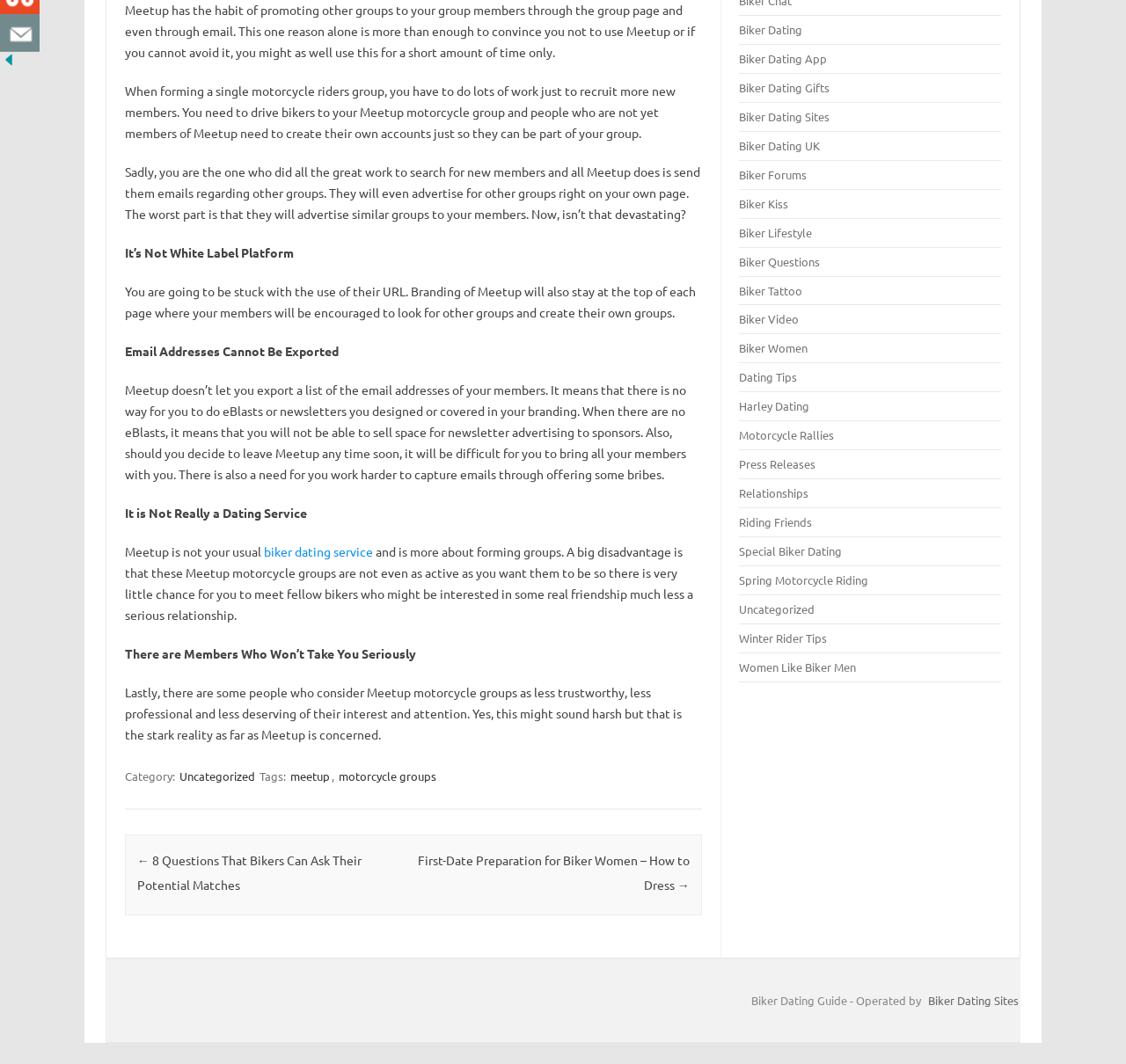Identify the bounding box for the described UI element: "Biker Dating App".

[0.657, 0.048, 0.735, 0.062]